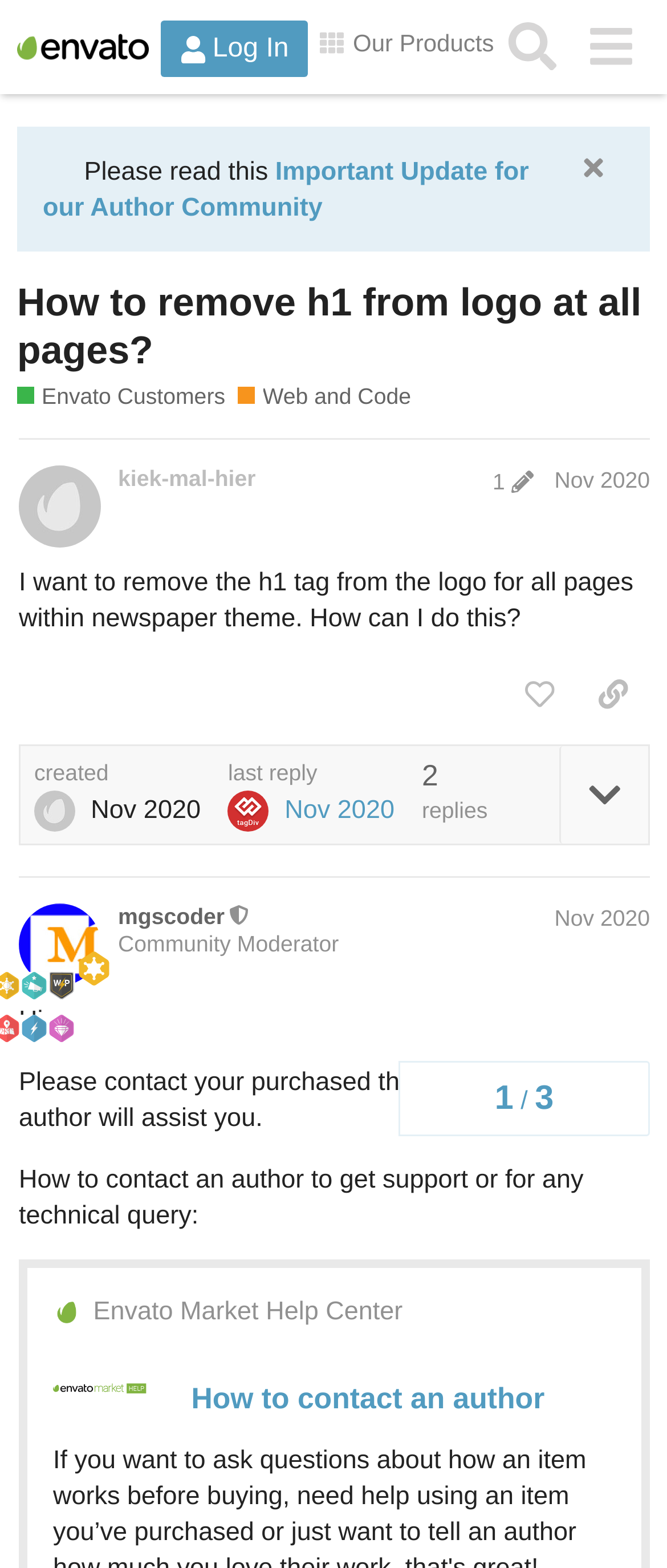Locate the bounding box of the UI element based on this description: "How to contact an author". Provide four float numbers between 0 and 1 as [left, top, right, bottom].

[0.287, 0.881, 0.816, 0.903]